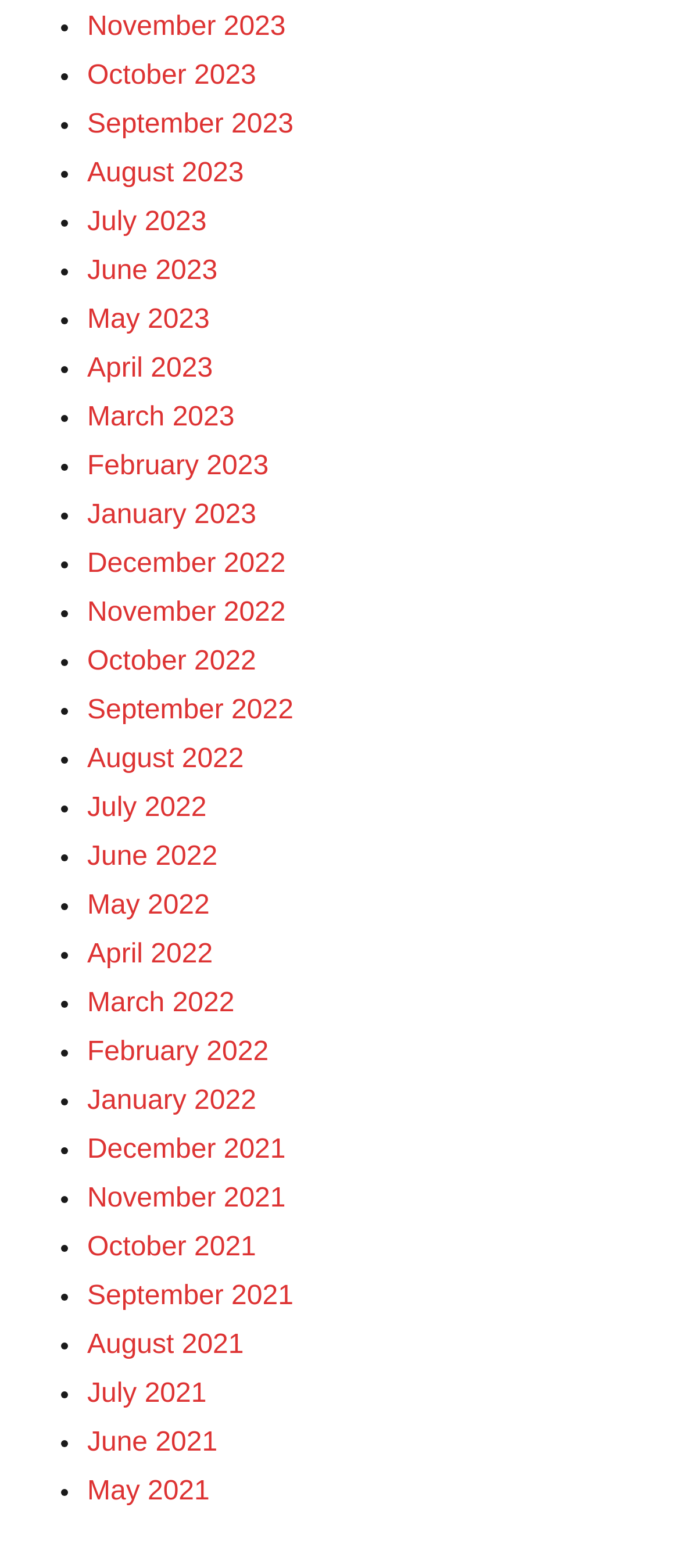Specify the bounding box coordinates of the element's area that should be clicked to execute the given instruction: "View May 2023". The coordinates should be four float numbers between 0 and 1, i.e., [left, top, right, bottom].

[0.128, 0.194, 0.308, 0.213]